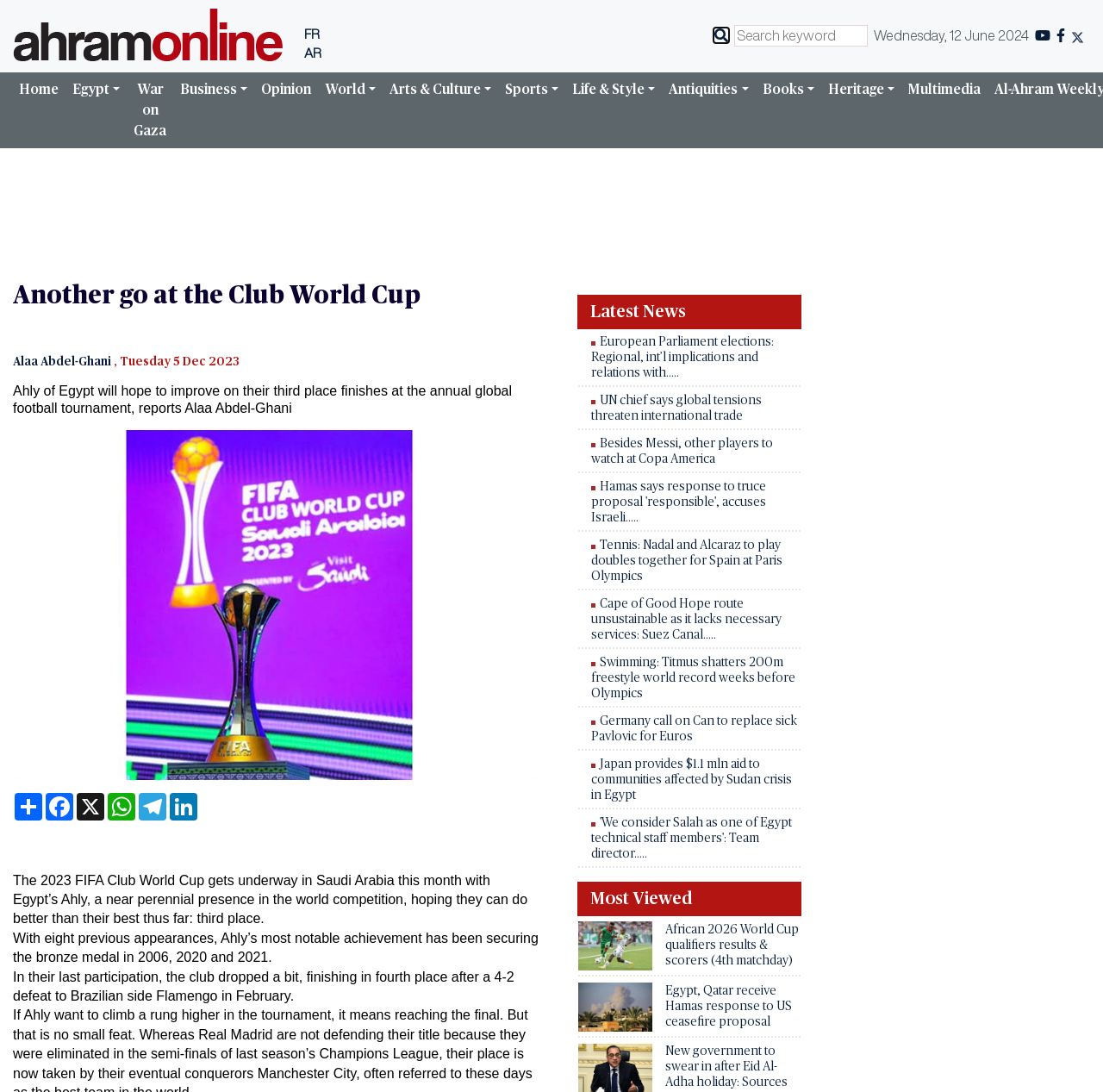Give a concise answer using only one word or phrase for this question:
What is the name of the author of the article?

Alaa Abdel-Ghani